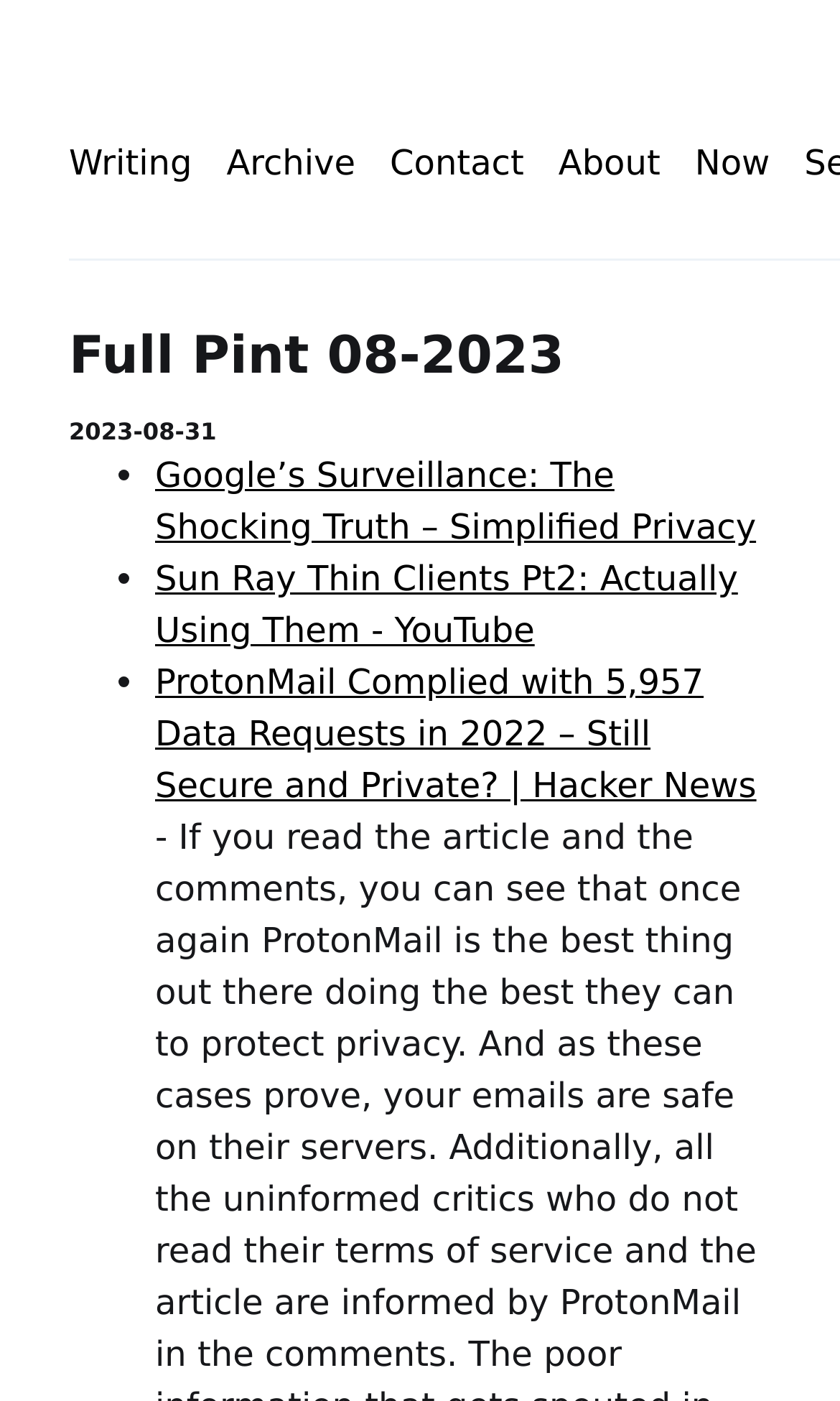Find the bounding box of the UI element described as follows: "Writing".

[0.082, 0.101, 0.229, 0.131]